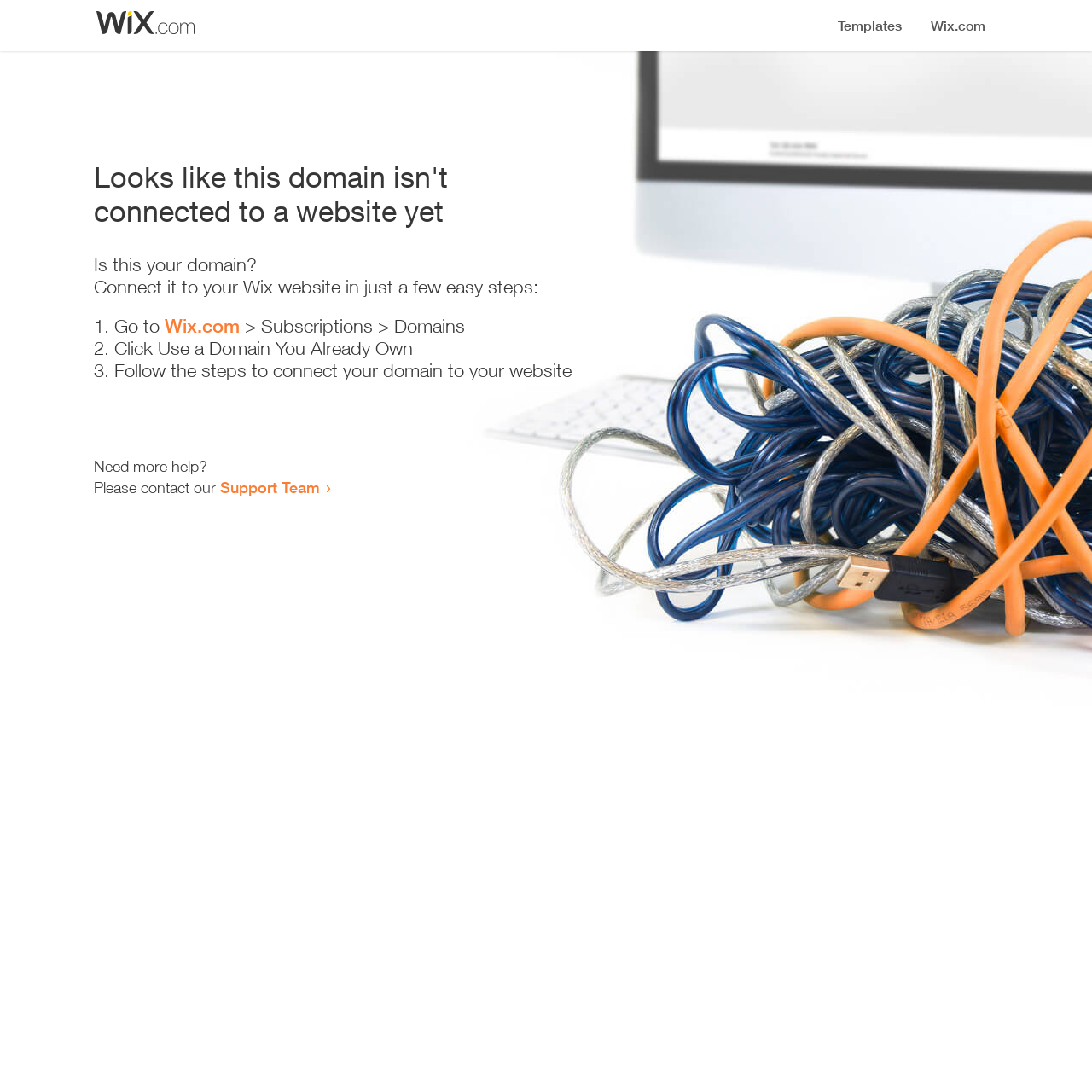Find the bounding box coordinates for the UI element that matches this description: "Support Team".

[0.202, 0.438, 0.293, 0.455]